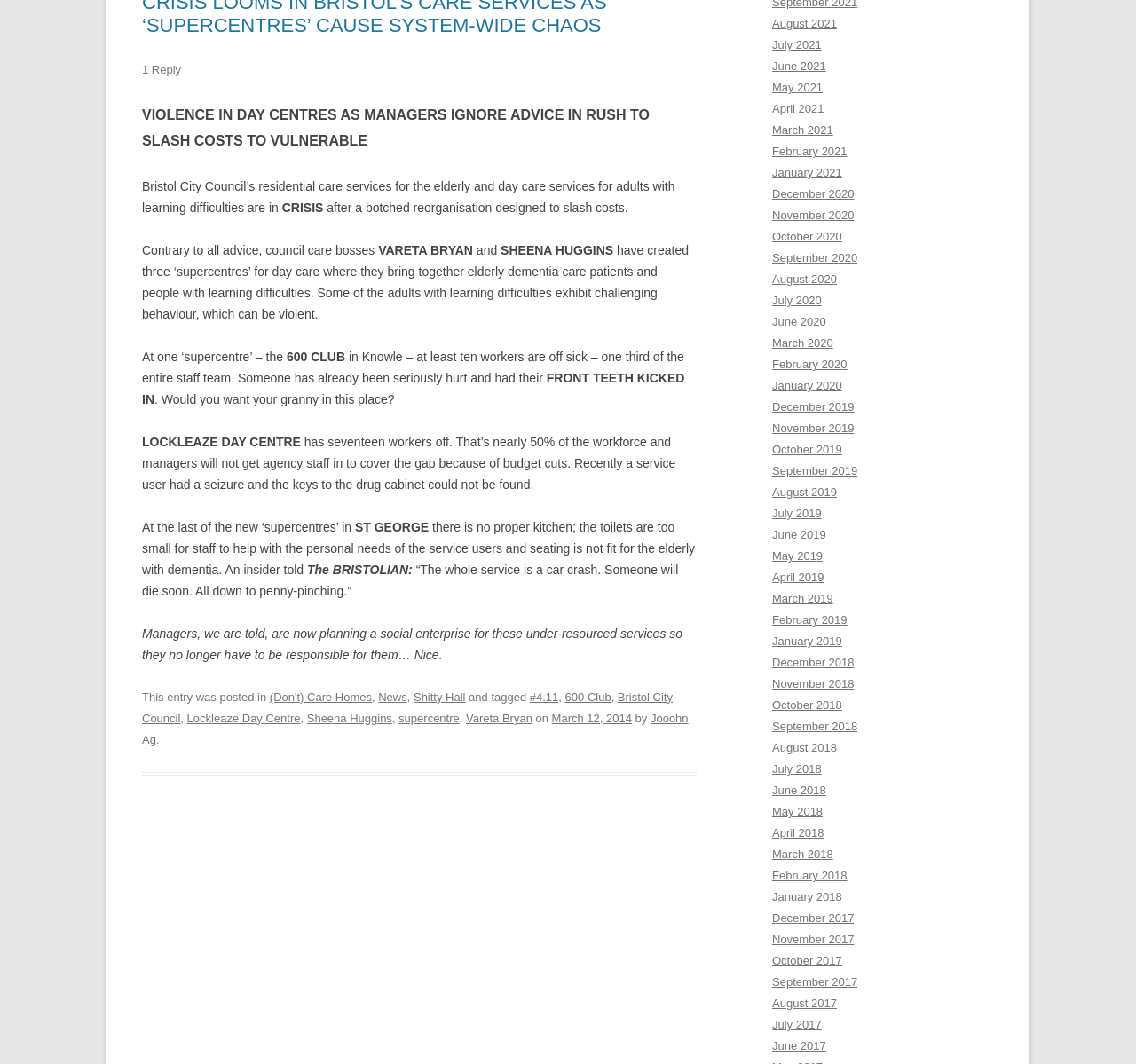Please identify the bounding box coordinates of the area that needs to be clicked to fulfill the following instruction: "Click on '1 Reply'."

[0.125, 0.059, 0.159, 0.072]